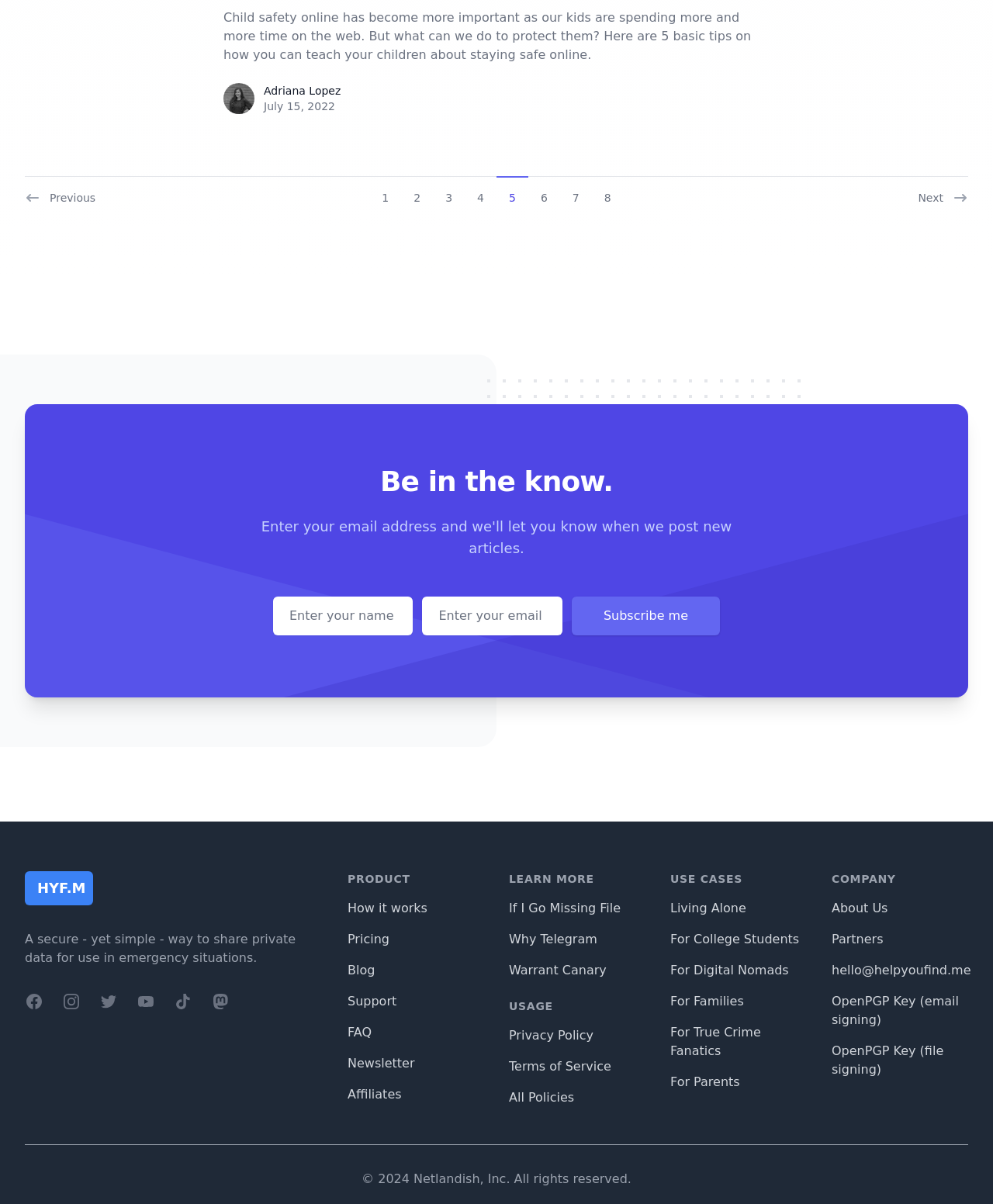What is the full name of the person?
Answer the question based on the image using a single word or a brief phrase.

Adriana Lopez